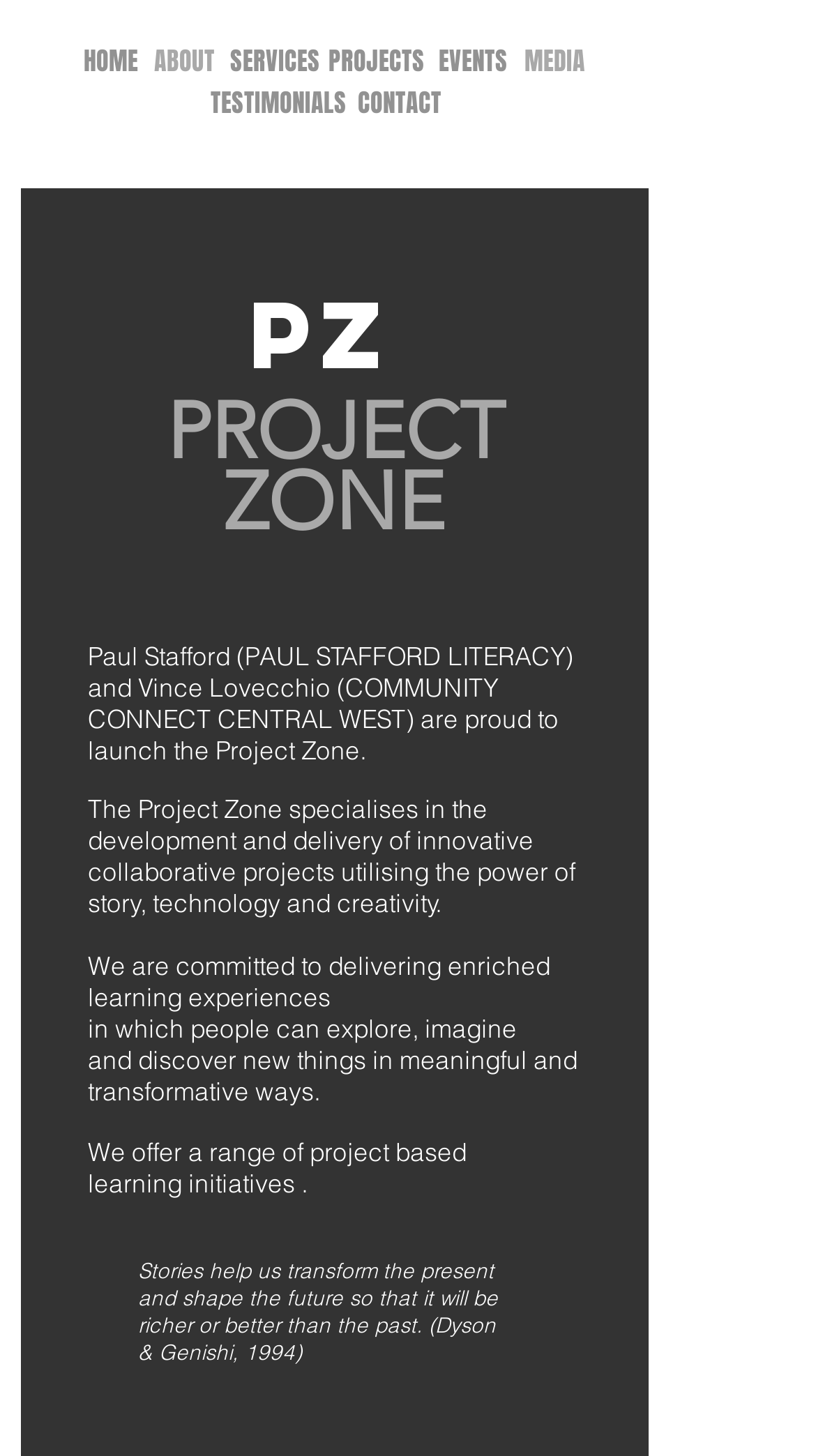Find the bounding box coordinates for the element described here: "MEDIA".

[0.642, 0.033, 0.717, 0.053]